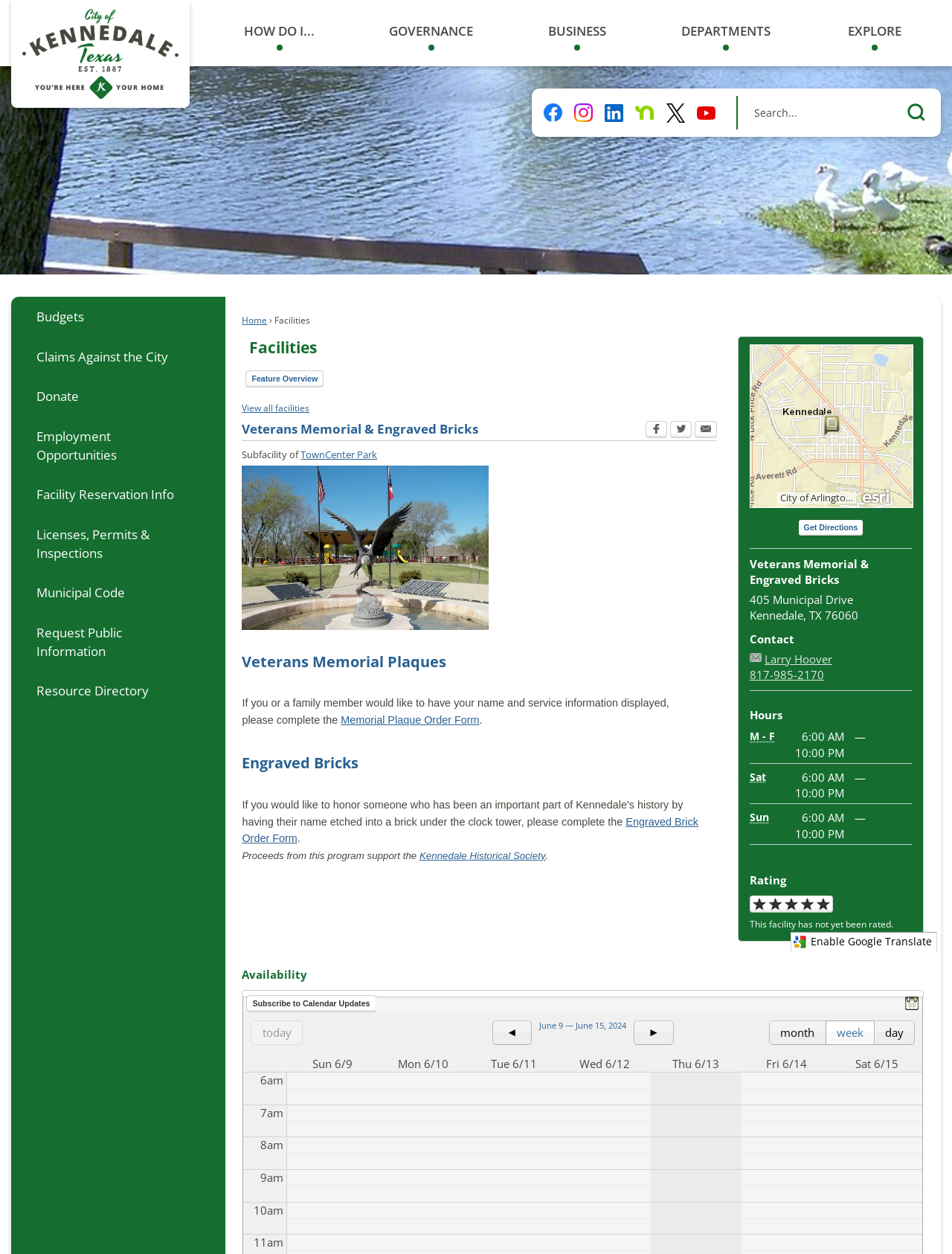Locate the bounding box coordinates of the element that should be clicked to fulfill the instruction: "Get directions to the memorial".

[0.838, 0.414, 0.907, 0.428]